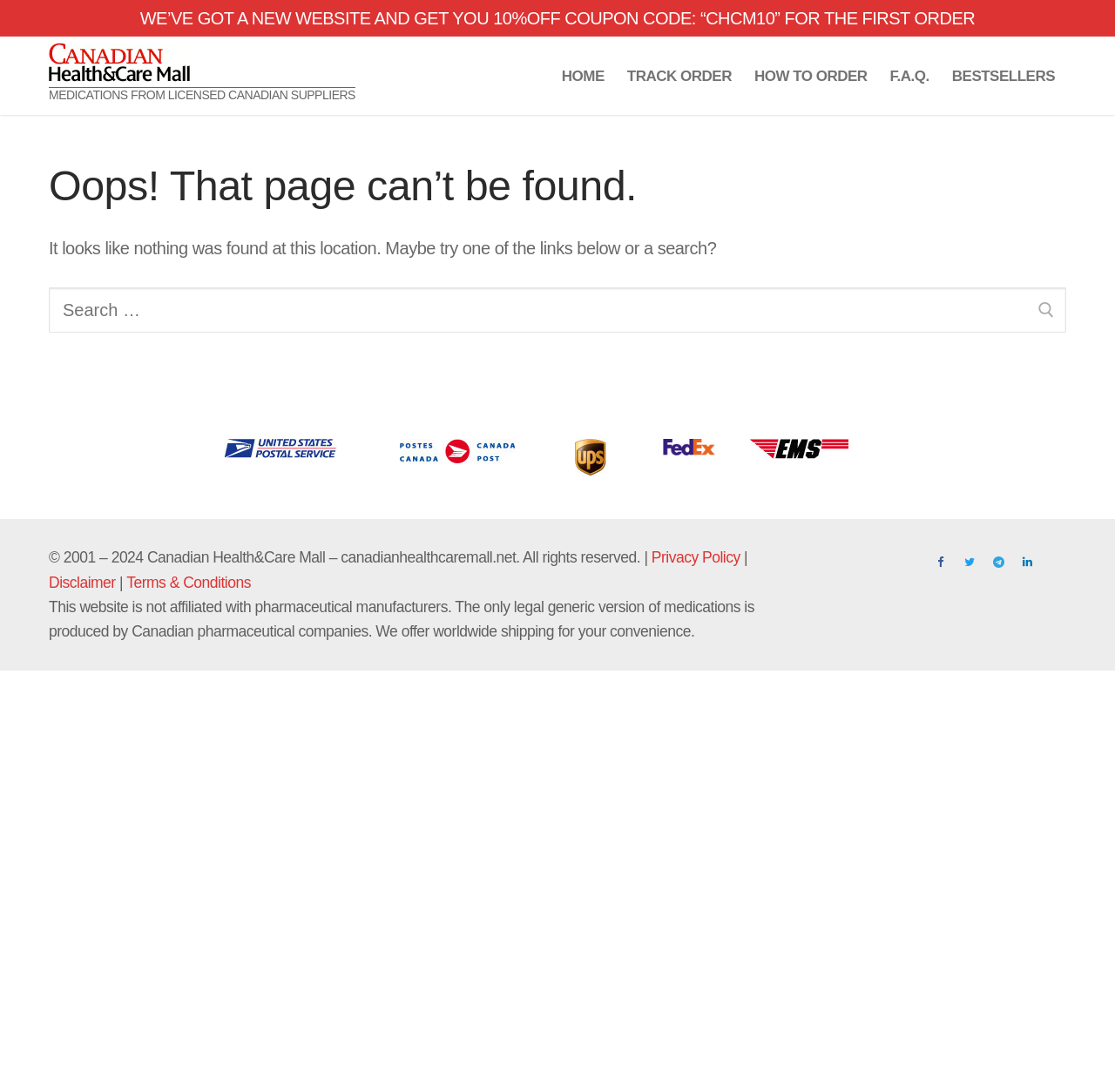Please pinpoint the bounding box coordinates for the region I should click to adhere to this instruction: "Check the 'Privacy Policy'".

[0.584, 0.503, 0.664, 0.519]